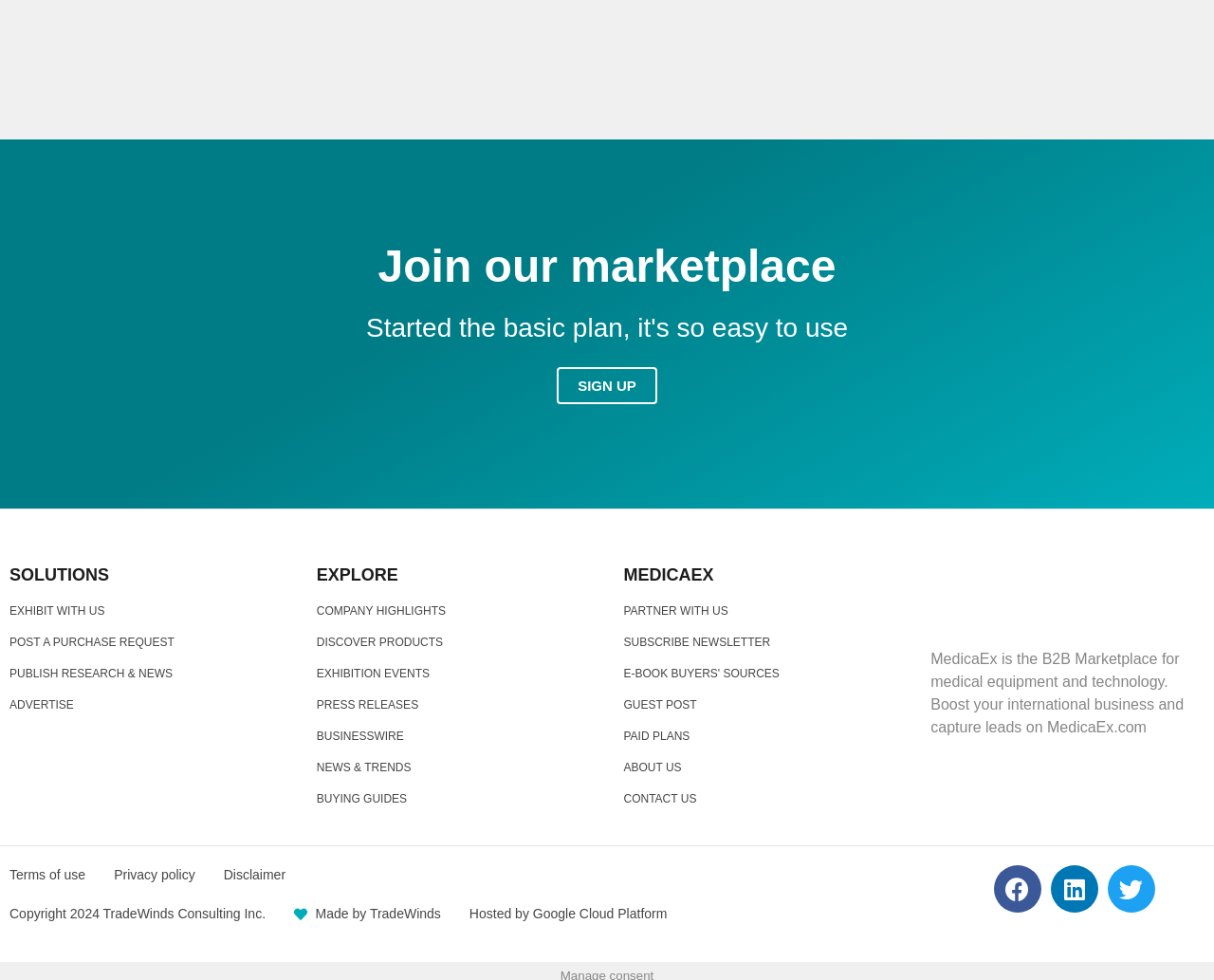Highlight the bounding box coordinates of the element you need to click to perform the following instruction: "Explore company highlights."

[0.261, 0.615, 0.367, 0.632]